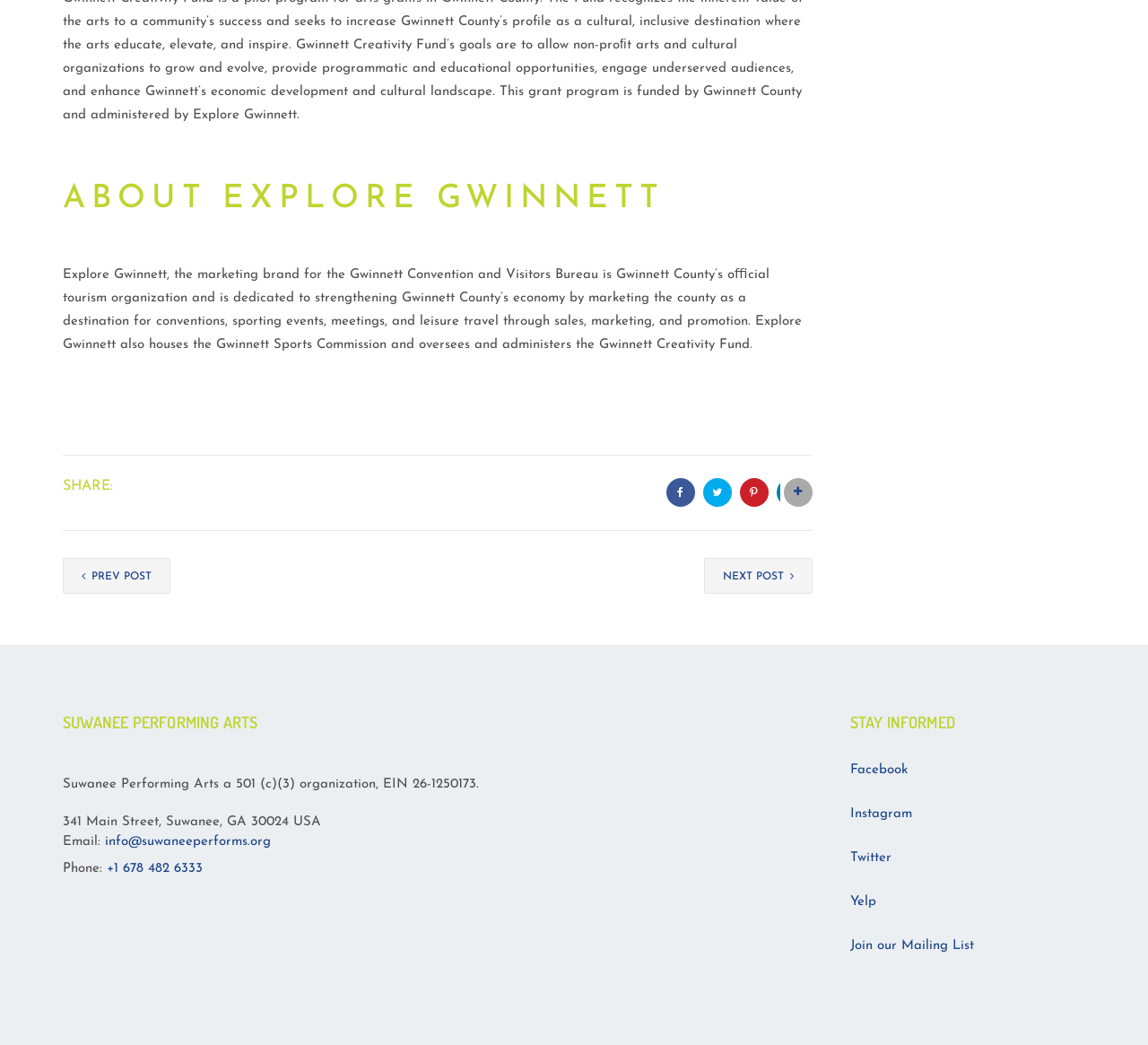Find the coordinates for the bounding box of the element with this description: "info@suwaneeperforms.org".

[0.091, 0.799, 0.236, 0.812]